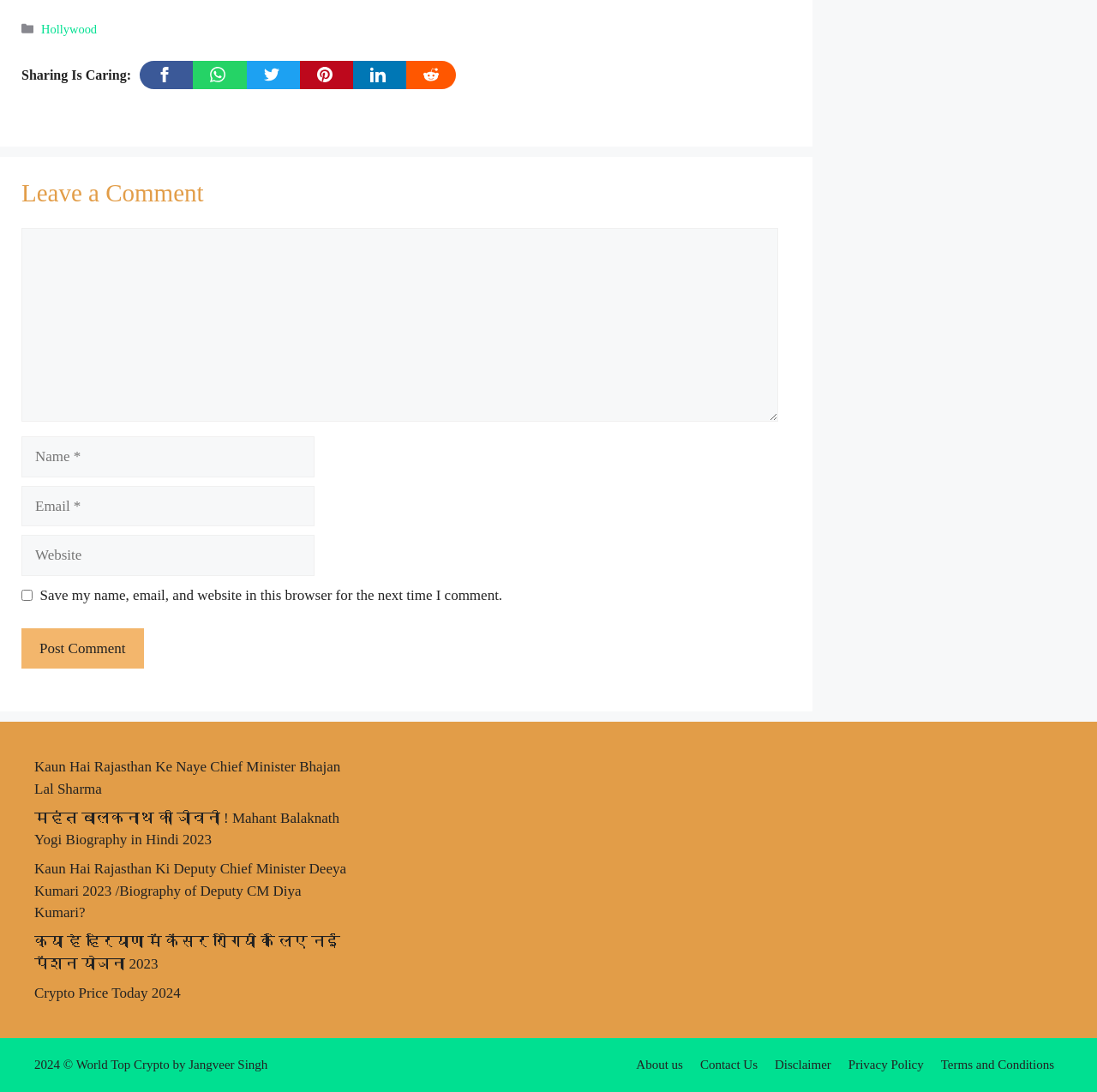What is the purpose of the textbox labeled 'Comment'?
Using the visual information, reply with a single word or short phrase.

Leave a comment